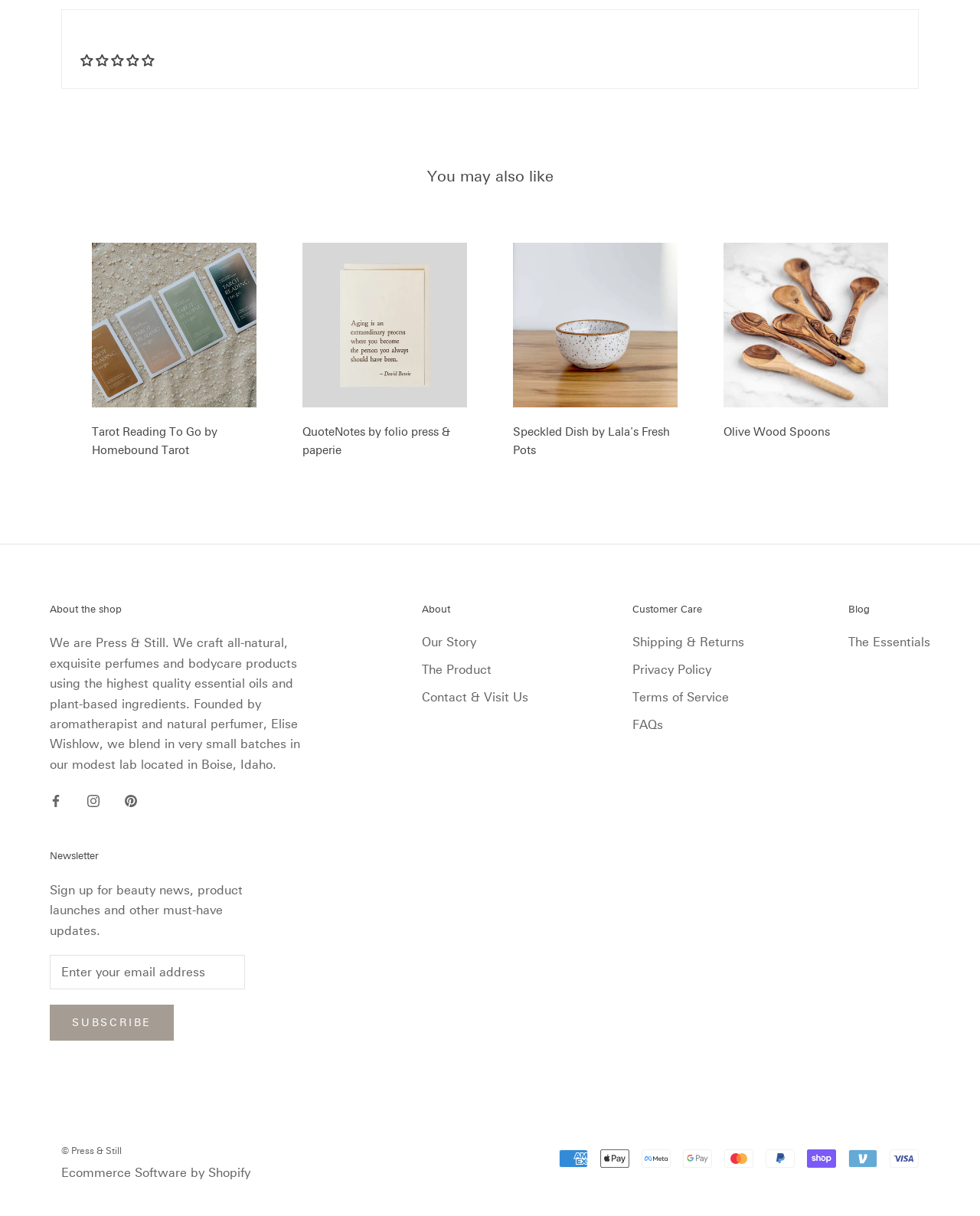Could you indicate the bounding box coordinates of the region to click in order to complete this instruction: "Check out Fairygodboss on Facebook".

None